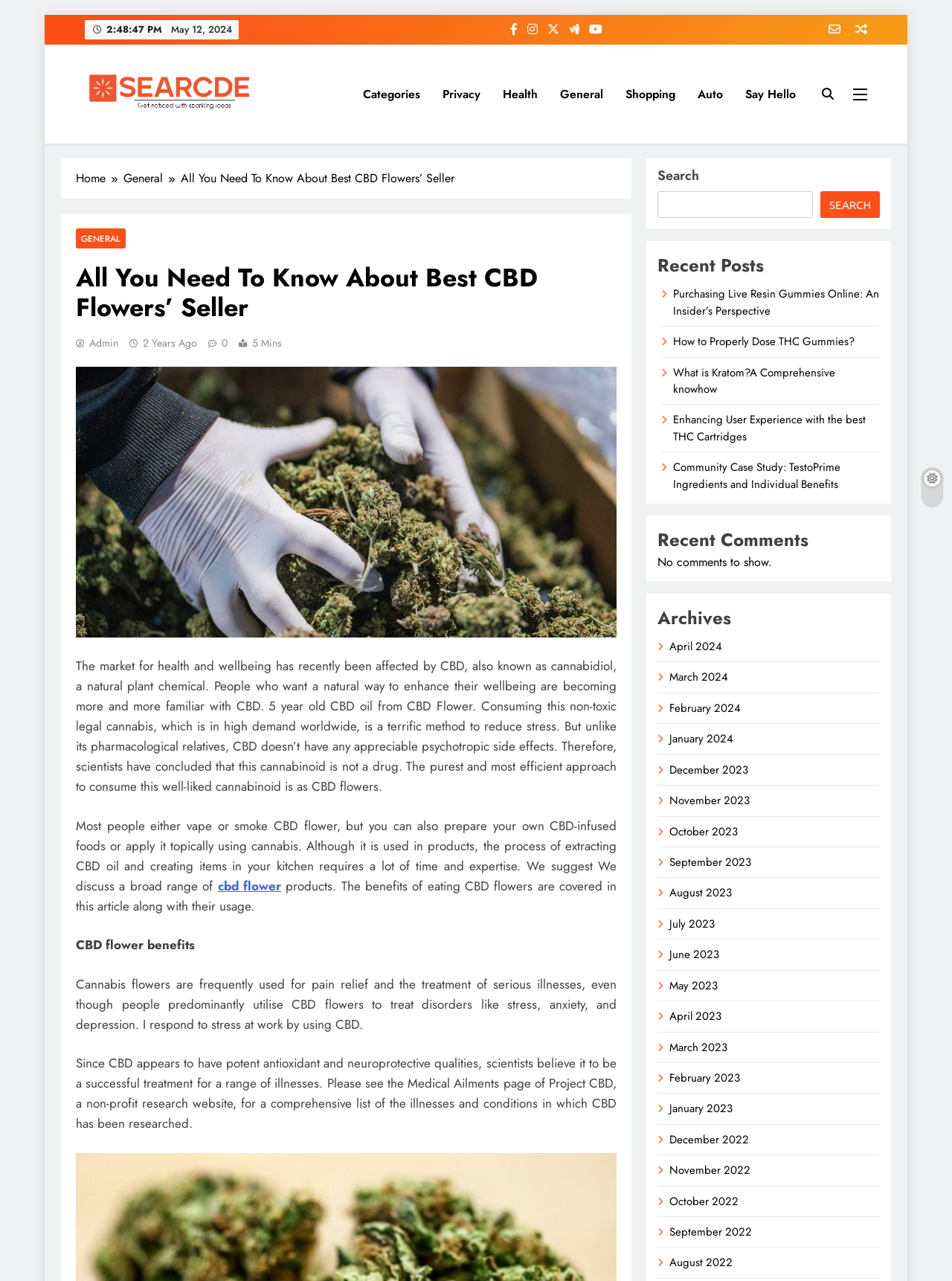Locate the bounding box coordinates of the element that should be clicked to execute the following instruction: "View recent posts".

[0.691, 0.197, 0.924, 0.218]